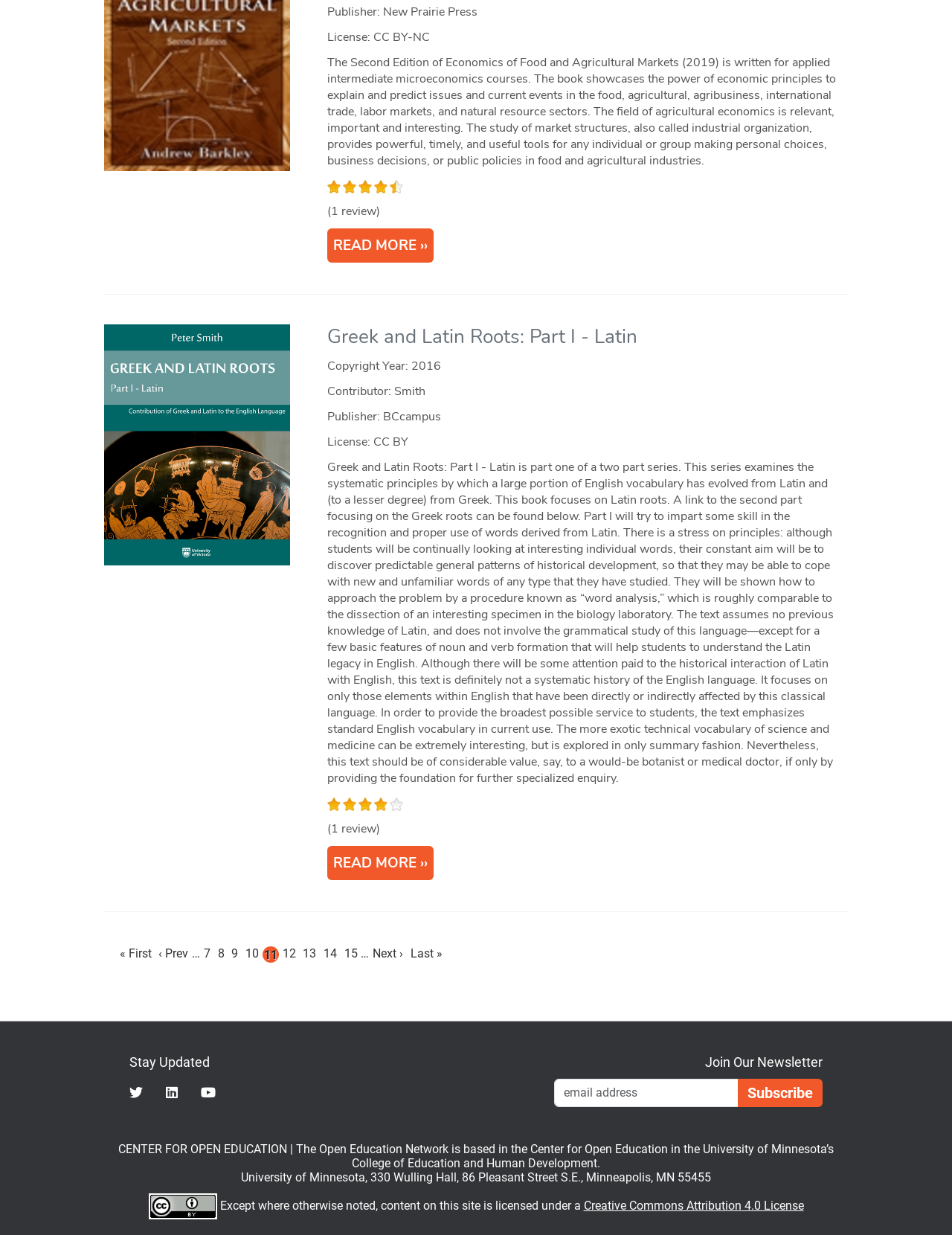What is the title of the first book?
Using the image, provide a concise answer in one word or a short phrase.

The Economics of Food and Agricultural Markets